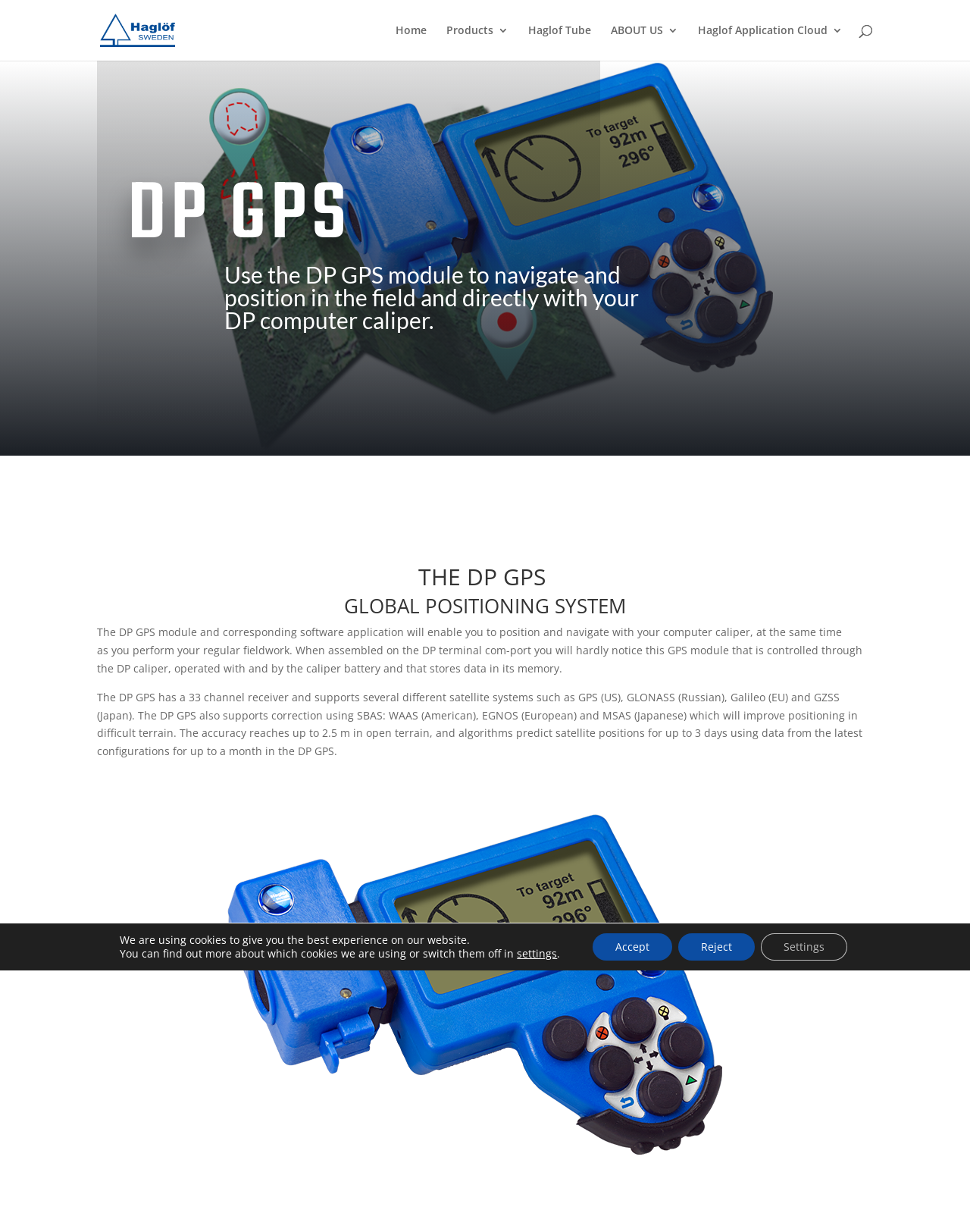What is the name of the system that improves positioning in difficult terrain?
Please provide a detailed and comprehensive answer to the question.

The name of the system is obtained from the text 'The DP GPS also supports correction using SBAS: WAAS (American), EGNOS (European) and MSAS (Japanese) which will improve positioning in difficult terrain.' which describes the functionality of the DP GPS module.